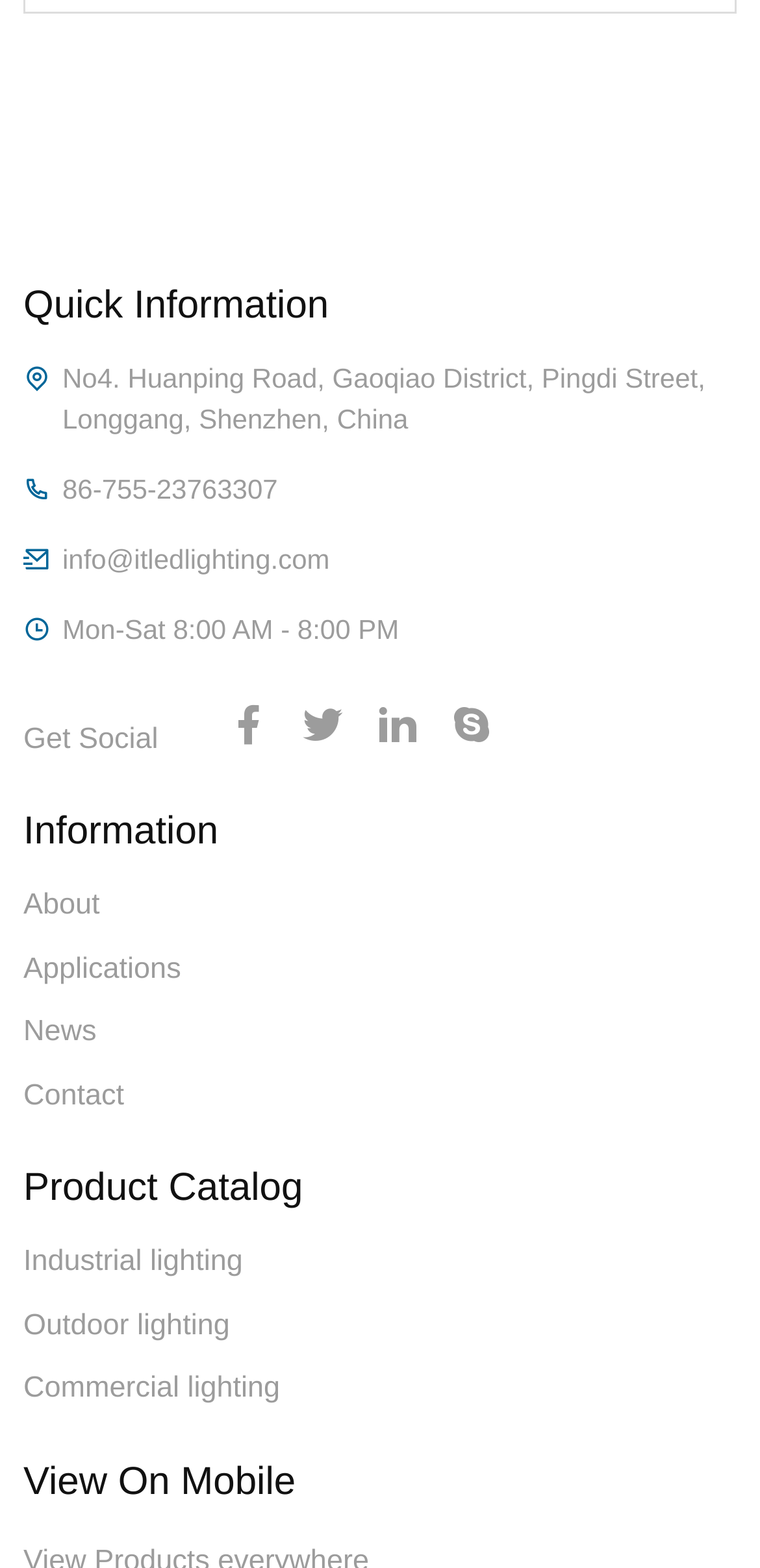Respond with a single word or phrase:
What is the company's phone number?

86-755-23763307